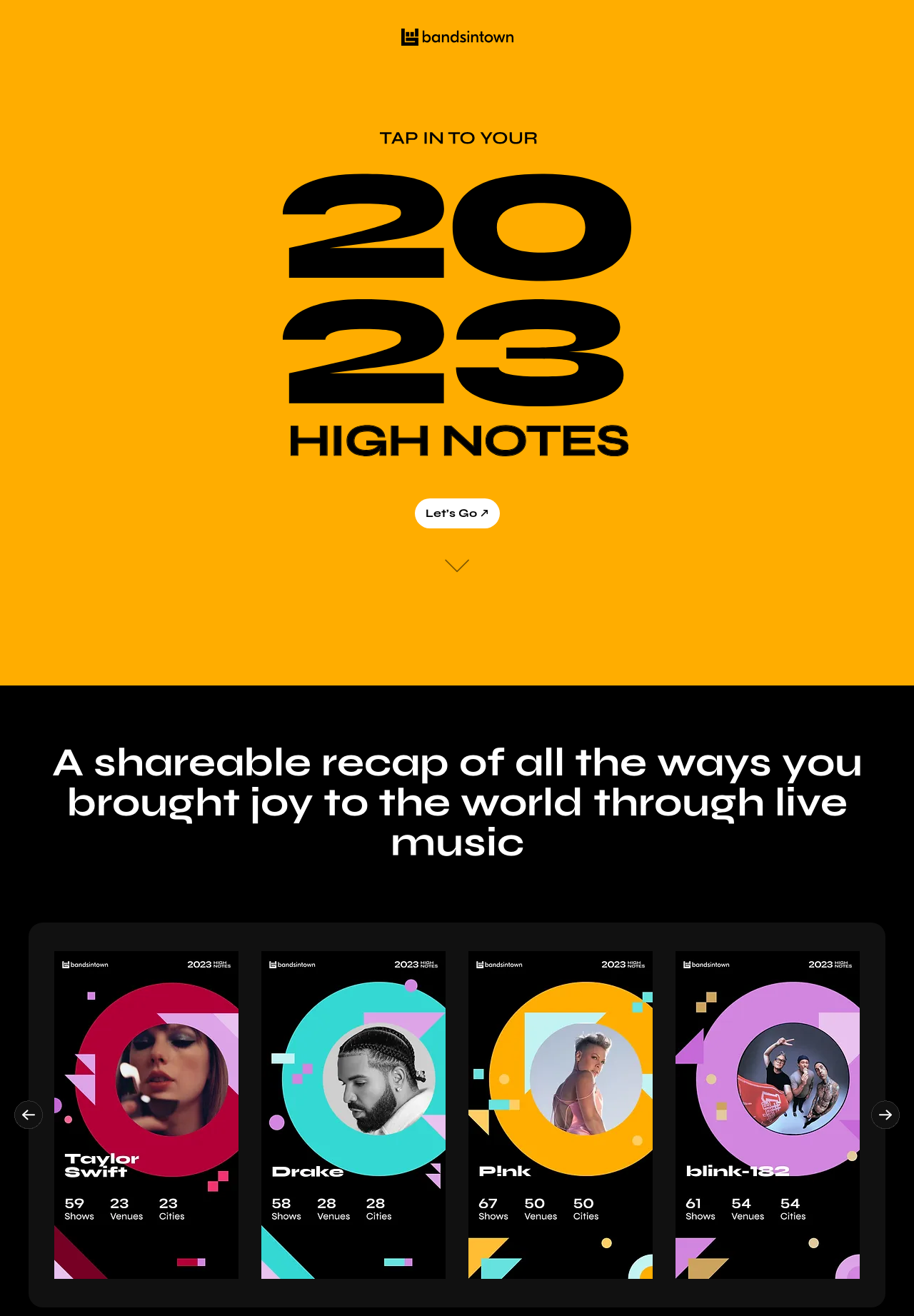Given the description "parent_node: Let’s Go ↗️", provide the bounding box coordinates of the corresponding UI element.

[0.469, 0.421, 0.531, 0.442]